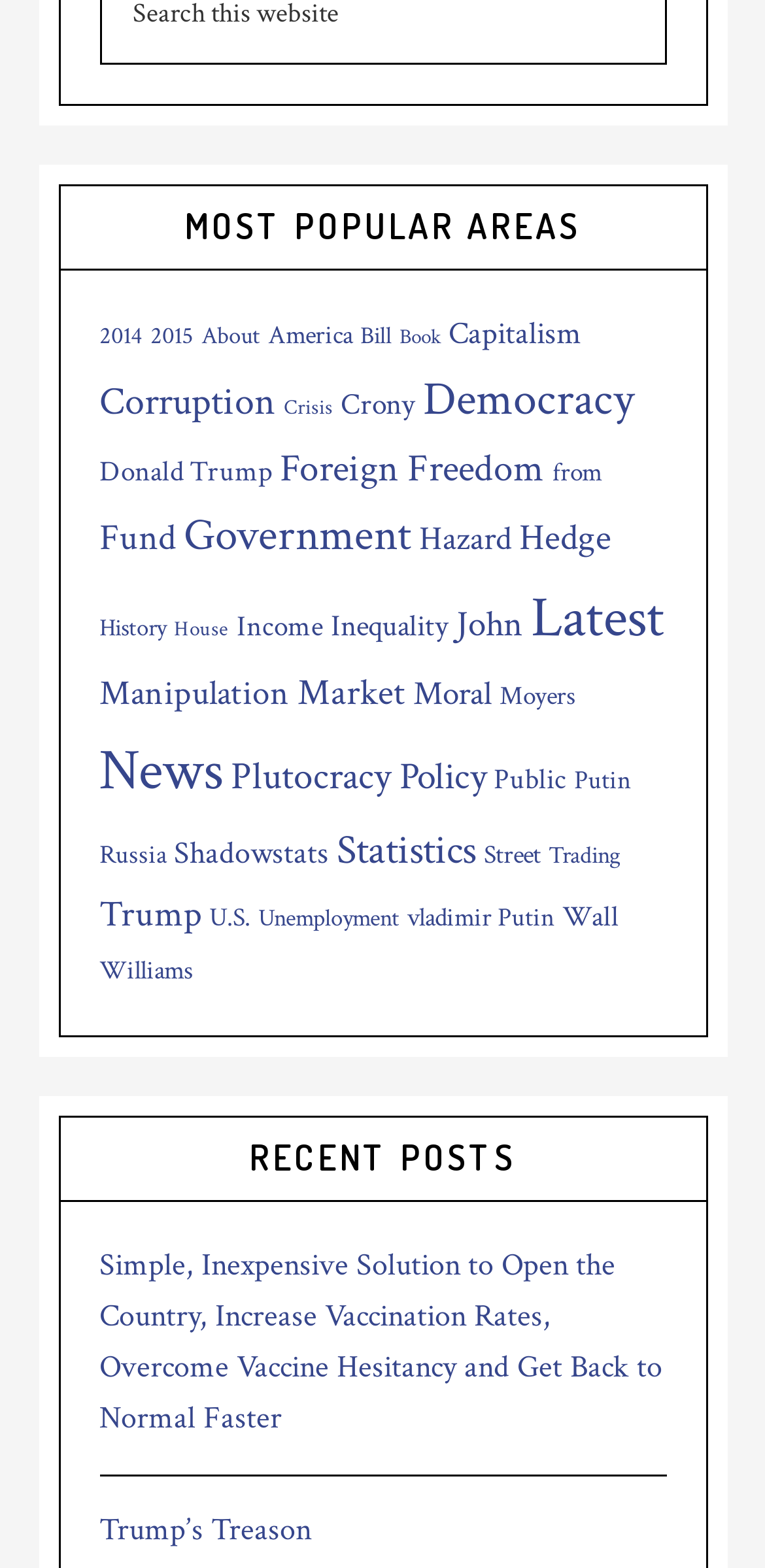What is the main category of the webpage?
Please provide a single word or phrase as the answer based on the screenshot.

News